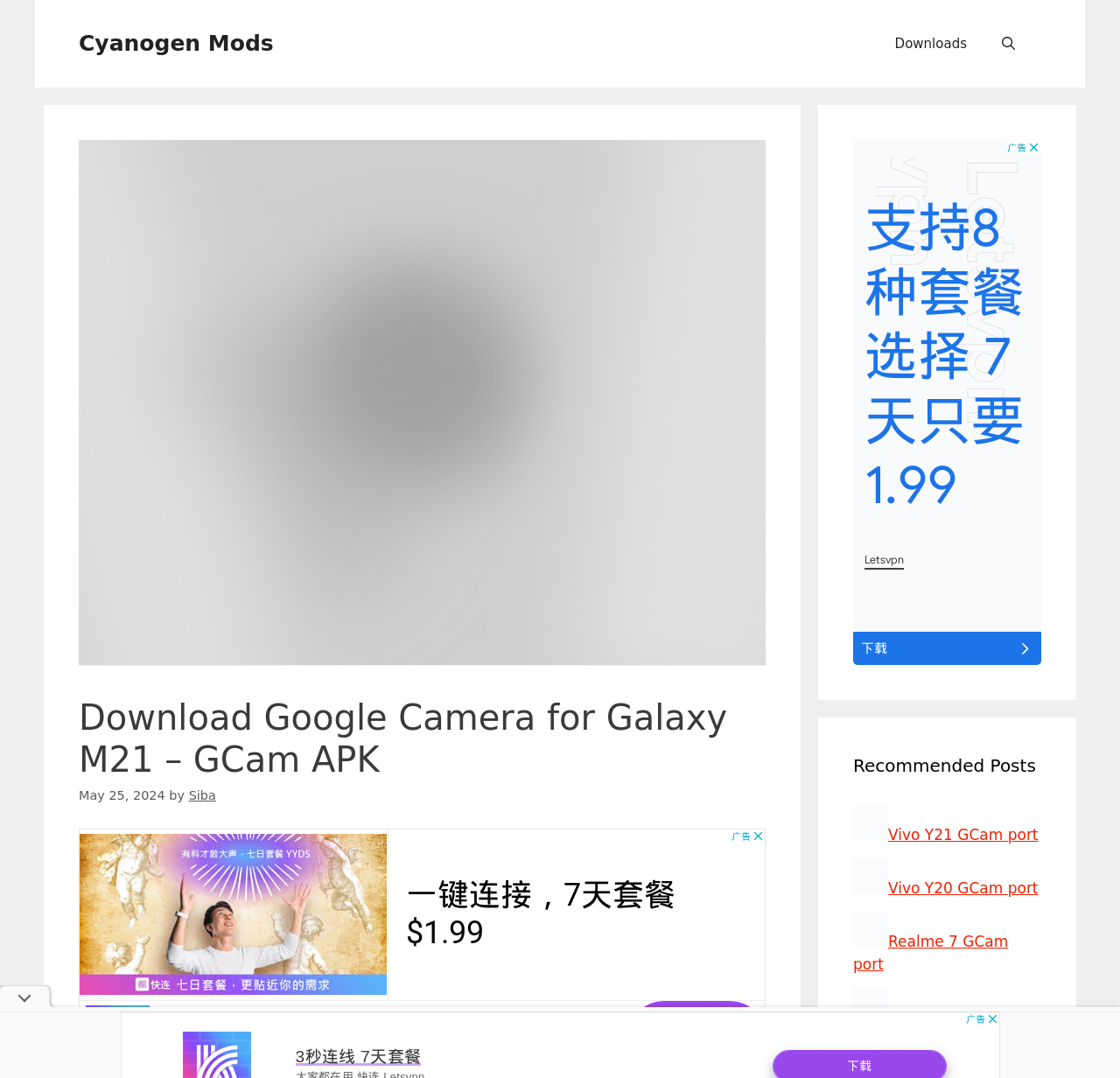Illustrate the webpage's structure and main components comprehensively.

This webpage is about downloading Google Camera for Galaxy M21, specifically the GCam APK. At the top, there is a banner with a link to "Cyanogen Mods" and a navigation menu with links to "Downloads" and a search button. Below the navigation menu, there is a large image related to Google Camera for Galaxy M21.

The main content of the page is a header section with the title "Download Google Camera for Galaxy M21 – GCam APK" and a timestamp "May 25, 2024" by "Siba". Below the header, there is an advertisement iframe.

On the right side of the page, there is a complementary section with another advertisement iframe and a heading "Recommended Posts". Below the heading, there are four links to related posts, each with an image, including "Vivo Y21 GCam port download", "Vivo Y20 GCam port download", "Realme 7 GCam port download", and "Download Google Camera apk port GCam APK port". The last link also has an additional image related to Google Camera for Poco M3.

At the very bottom of the page, there is a small image, but its purpose is unclear.